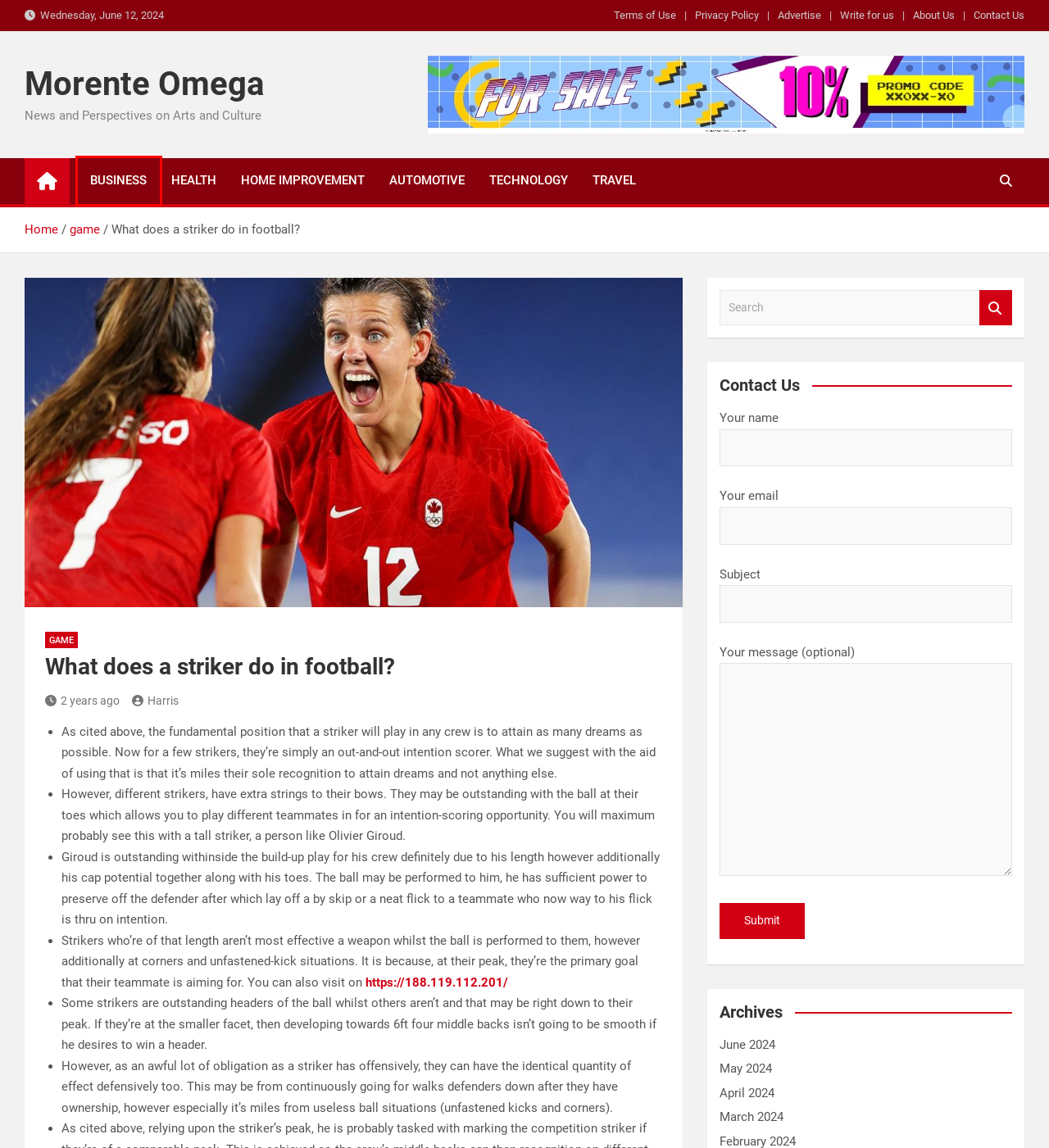Review the screenshot of a webpage that includes a red bounding box. Choose the webpage description that best matches the new webpage displayed after clicking the element within the bounding box. Here are the candidates:
A. About Us - Morente Omega
B. Business Archives - Morente Omega
C. Write for us - Morente Omega
D. Privacy Policy - Morente Omega
E. Morente Omega | General Blog
F. June 2024 - Morente Omega
G. Contact Us - Morente Omega
H. Terms of Use - Morente Omega

B